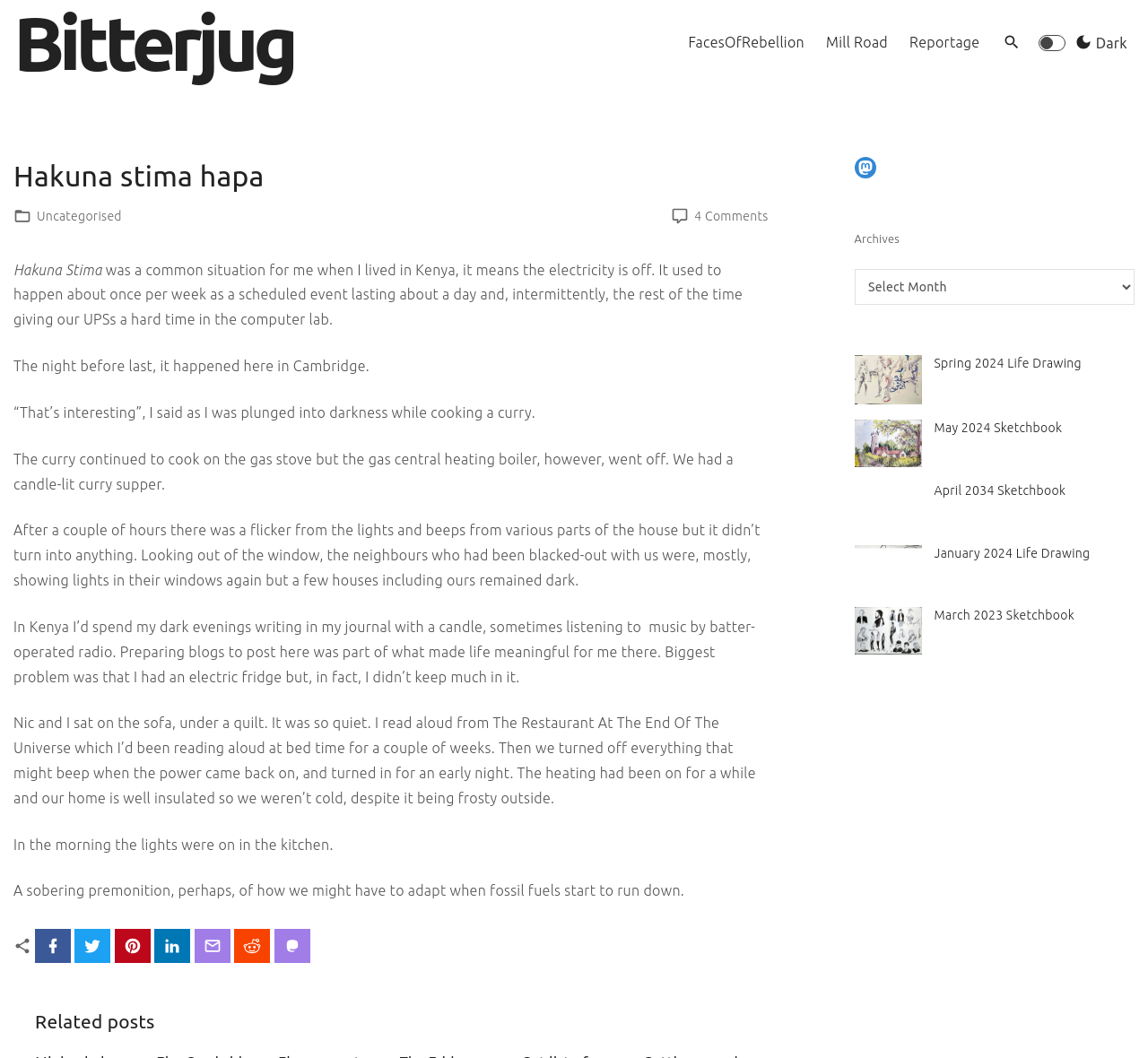Locate the bounding box coordinates of the region to be clicked to comply with the following instruction: "Switch to 'Dark' color scheme". The coordinates must be four float numbers between 0 and 1, in the form [left, top, right, bottom].

[0.926, 0.022, 0.988, 0.059]